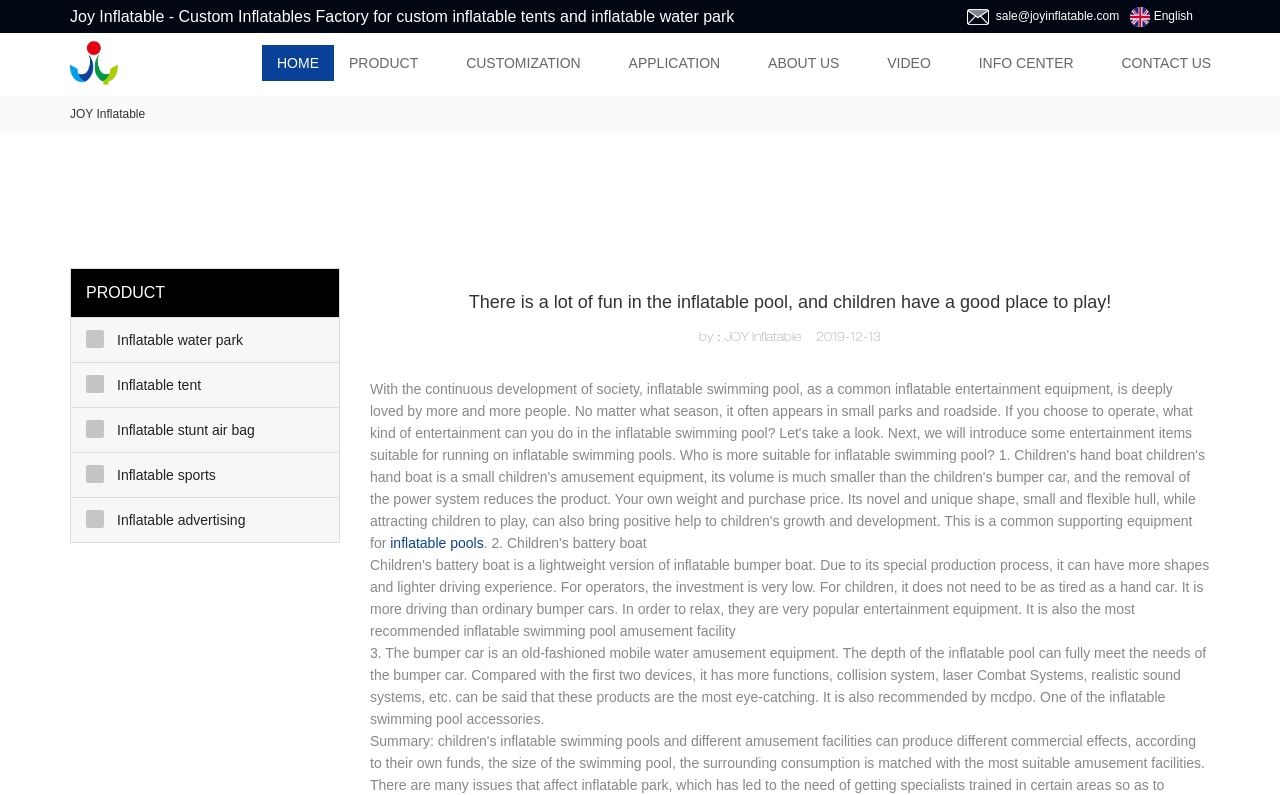Summarize the webpage in an elaborate manner.

This webpage is about Guangzhou JOY Inflatable Limited, a company that specializes in custom inflatables. At the top left corner, there is a logo of the company, accompanied by a link to the homepage. Below the logo, there is a navigation menu with links to various sections of the website, including HOME, PRODUCT, CUSTOMIZATION, APPLICATION, ABOUT US, VIDEO, INFO CENTER, and CONTACT US.

On the top right corner, there is a figure with a language selection option, allowing users to switch to English. Next to it, there is a contact email address, sale@joyinflatable.com.

The main content of the webpage is divided into two sections. On the left side, there are links to various product categories, including Inflatable water park, Inflatable tent, Inflatable stunt air bag, Inflatable sports, and Inflatable advertising. Each link has an emphasis on it, indicating that it is a highlighted or important category.

On the right side, there is a section with a heading that reads, "There is a lot of fun in the inflatable pool, and children have a good place to play!" Below the heading, there is a brief description of the article, including the author and date. Further down, there is a link to "inflatable pools" and a long paragraph of text that describes the features of bumper cars and inflatable pools.

Throughout the webpage, there are a total of 7 links to different sections of the website, 5 links to product categories, and 2 links to specific articles or pages. There are also 7 static text elements, including the company name, navigation menu items, and article descriptions.